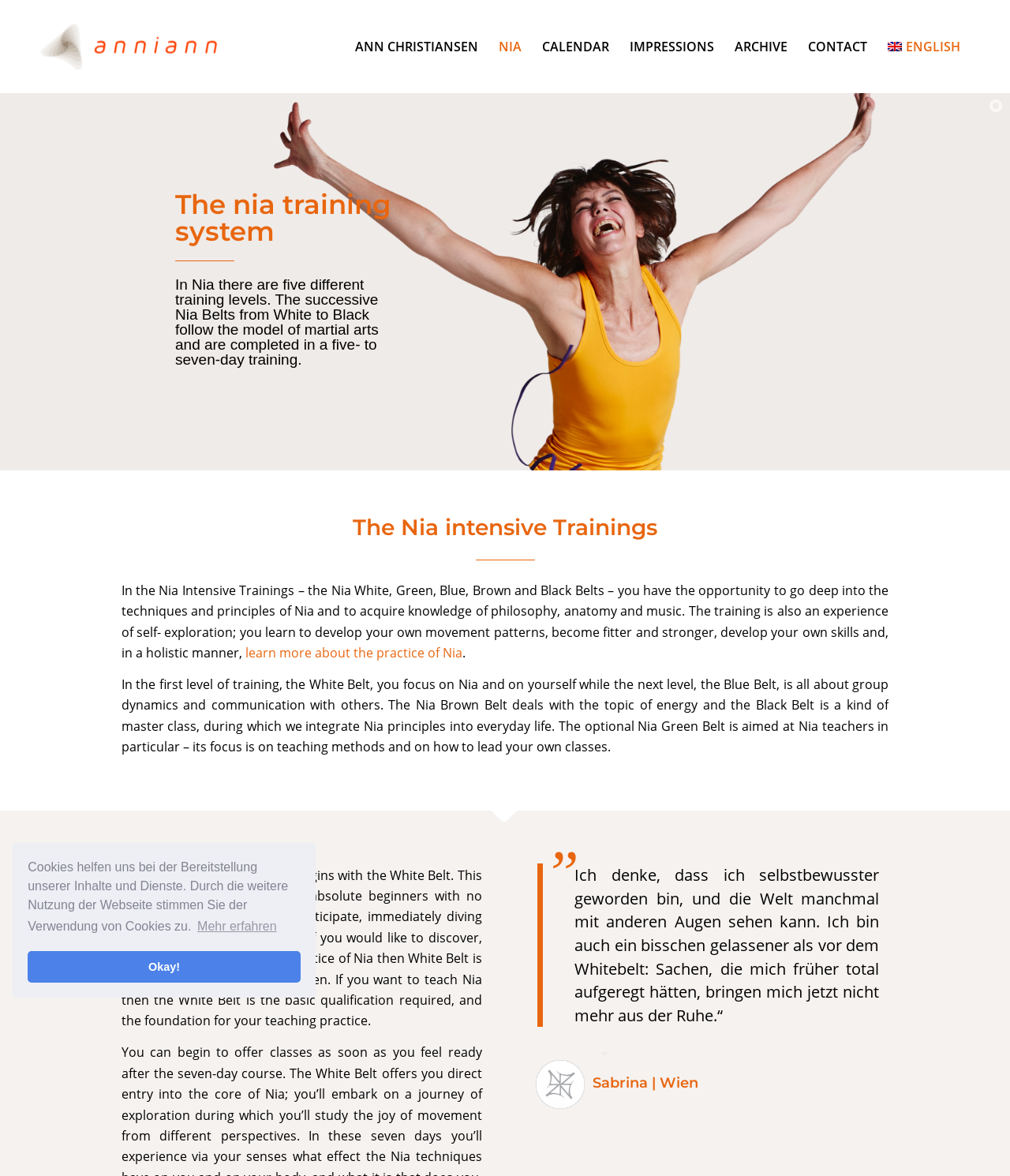What is the focus of the White Belt training?
Answer the question with a single word or phrase, referring to the image.

Nia and self